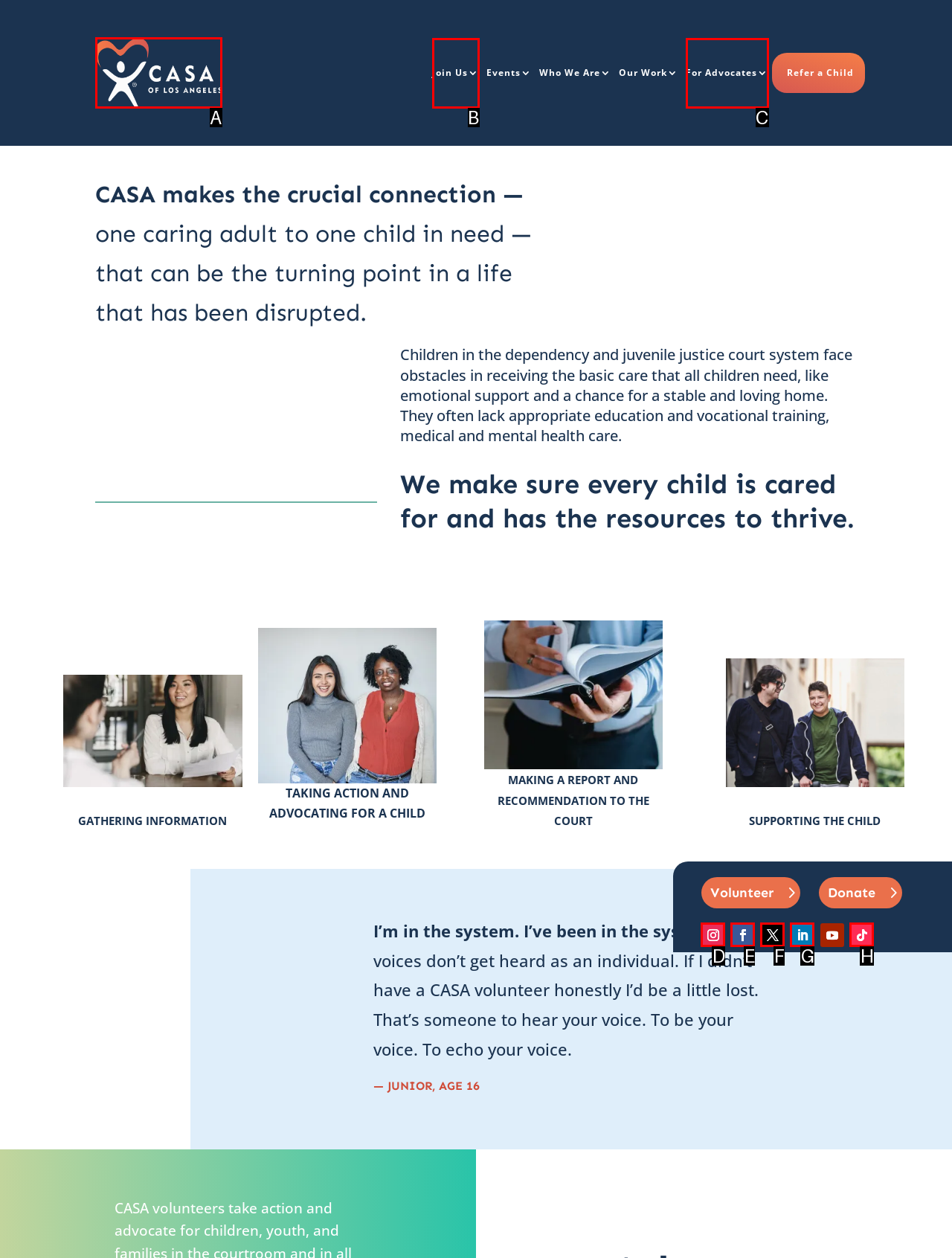Select the letter of the option that should be clicked to achieve the specified task: Click the logo CASA. Respond with just the letter.

A